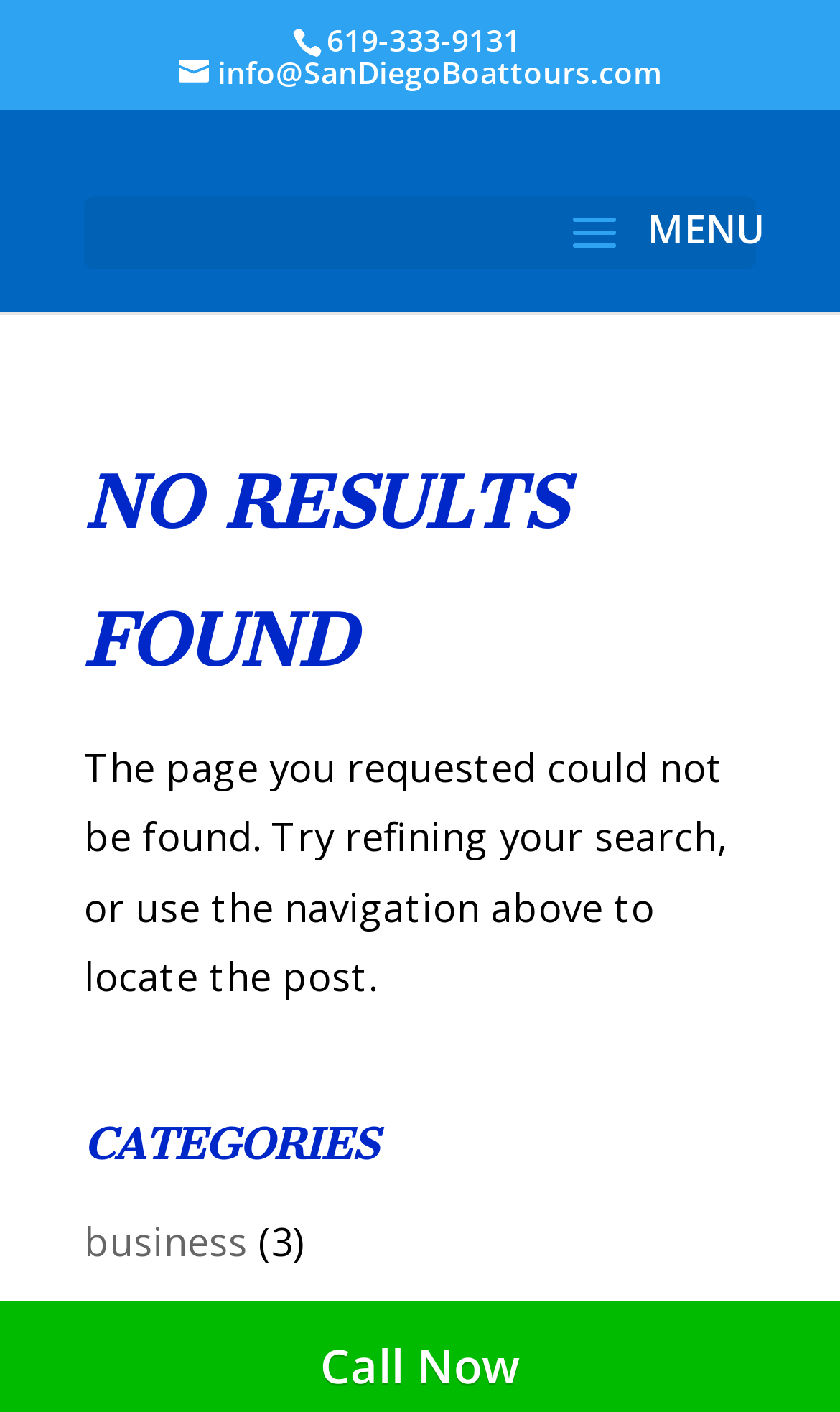Using the webpage screenshot, find the UI element described by business. Provide the bounding box coordinates in the format (top-left x, top-left y, bottom-right x, bottom-right y), ensuring all values are floating point numbers between 0 and 1.

[0.1, 0.86, 0.295, 0.897]